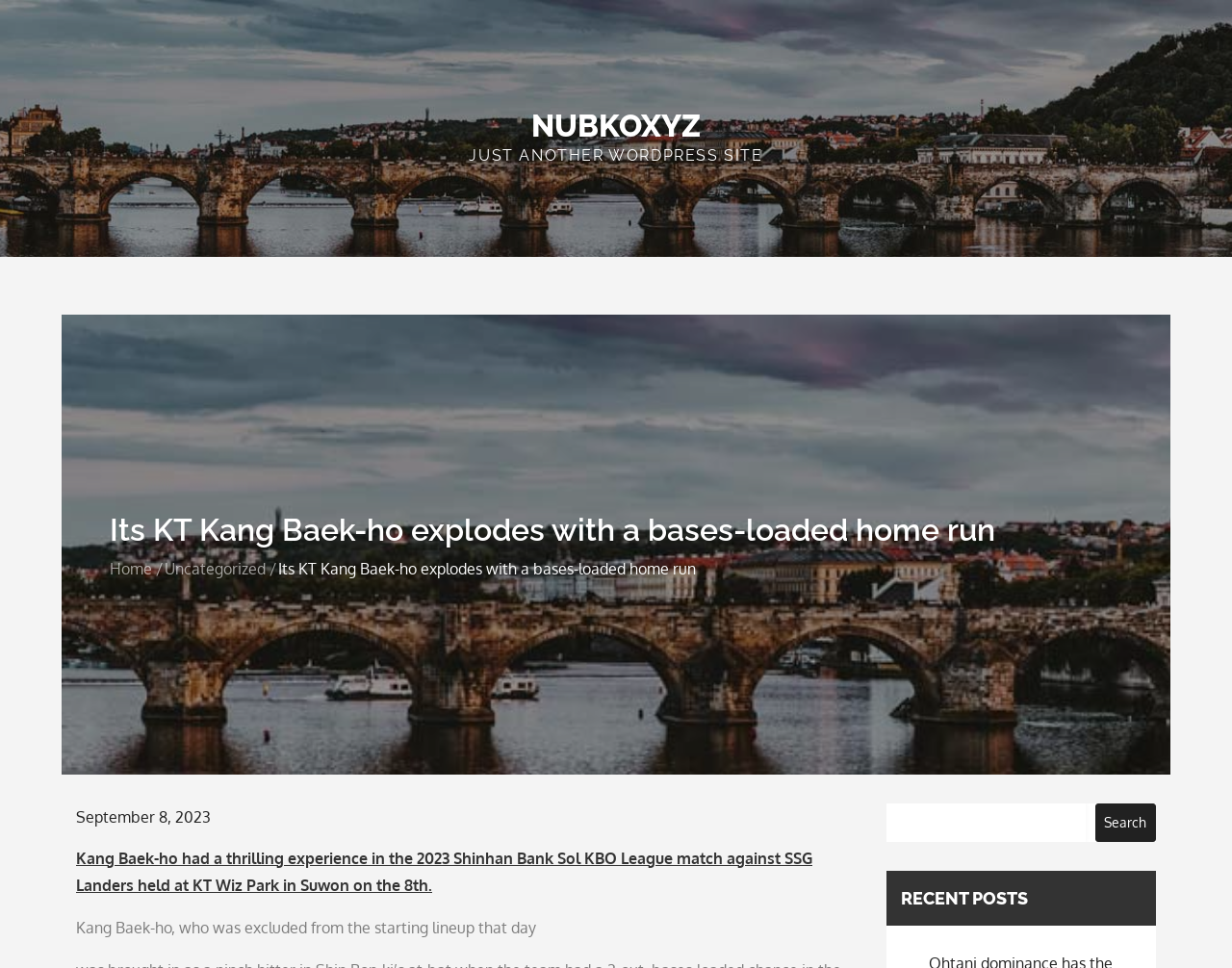What is the main title displayed on this webpage?

Its KT Kang Baek-ho explodes with a bases-loaded home run